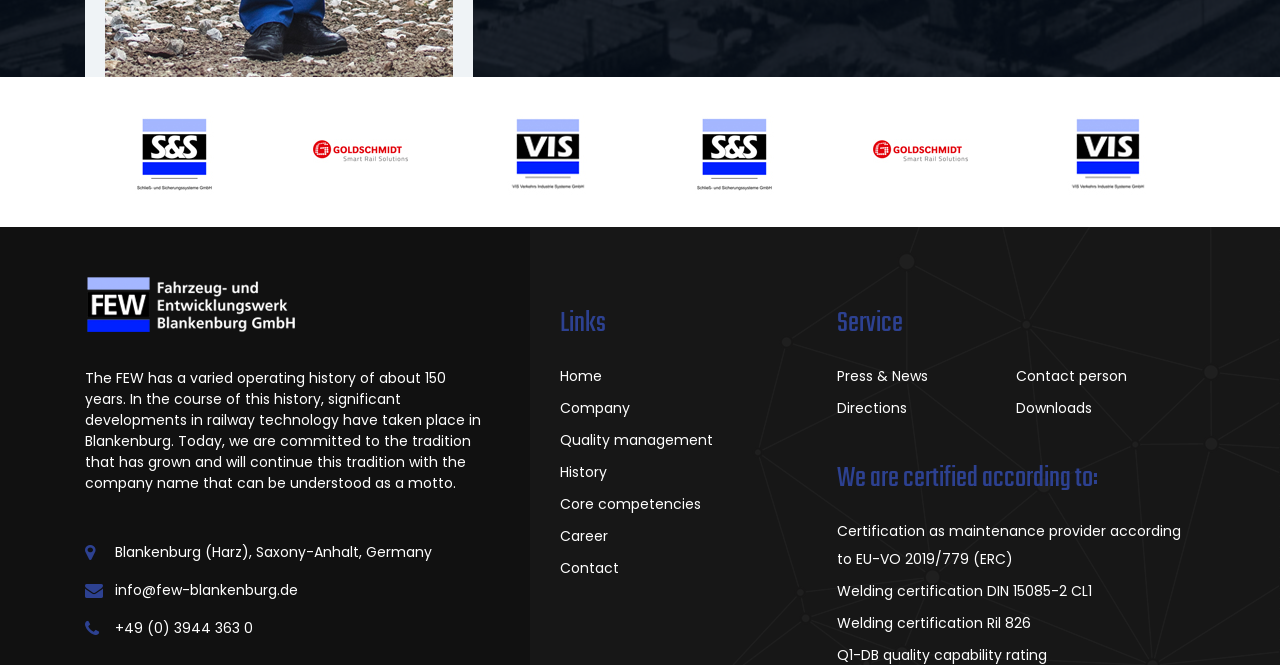Determine the bounding box coordinates of the section to be clicked to follow the instruction: "Visit the home page". The coordinates should be given as four float numbers between 0 and 1, formatted as [left, top, right, bottom].

[0.438, 0.544, 0.631, 0.586]